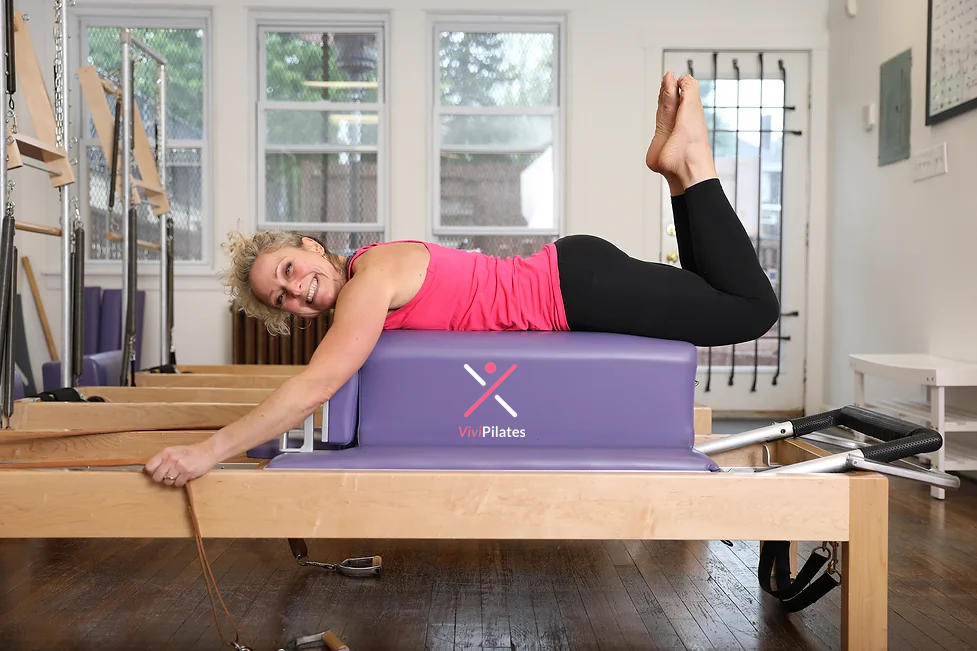Elaborate on the image by describing it in detail.

In a well-lit Pilates studio, a smiling woman practices on a reformer, demonstrating a joyful engagement in her workout. She is positioned on a purple apparatus, elegantly draped in a pink tank top and black leggings. Her hair is styled in loose curls, and she exudes a sense of happiness and focus as she leans forward, arms extended confidently. The reformer is equipped with springs and straps, showcasing the versatility of Pilates equipment. Surrounding her, large windows filter in natural light, enhancing the welcoming ambiance of the studio, which is adorned with various Pilates apparatus in the background. The logo for "Vivi Pilates" is prominently displayed on the apparatus, emphasizing the studio's branding and inviting new clients to join the Pilates journey.